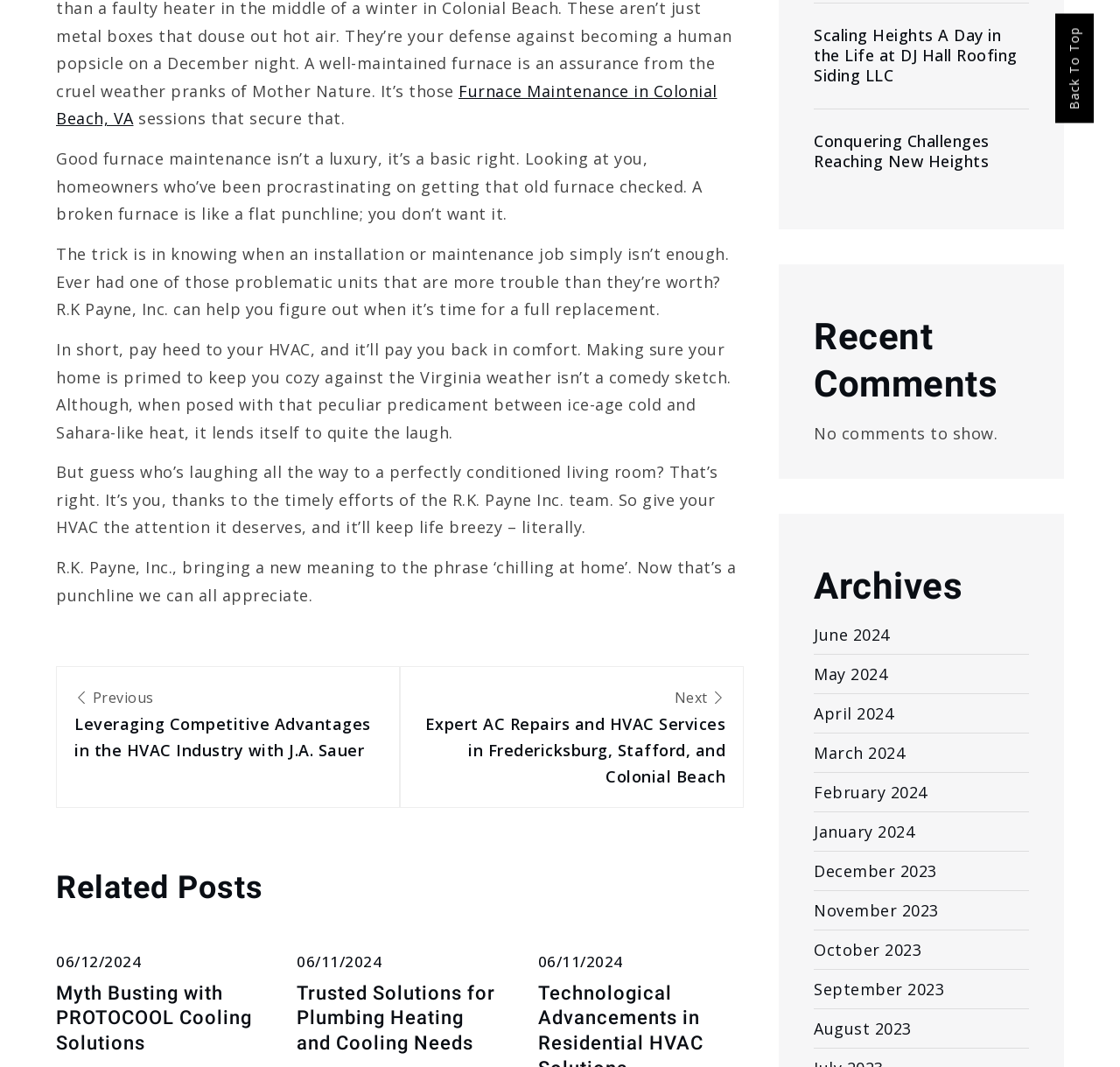Locate the bounding box coordinates of the item that should be clicked to fulfill the instruction: "View 'June 2024' archives".

[0.727, 0.585, 0.794, 0.605]